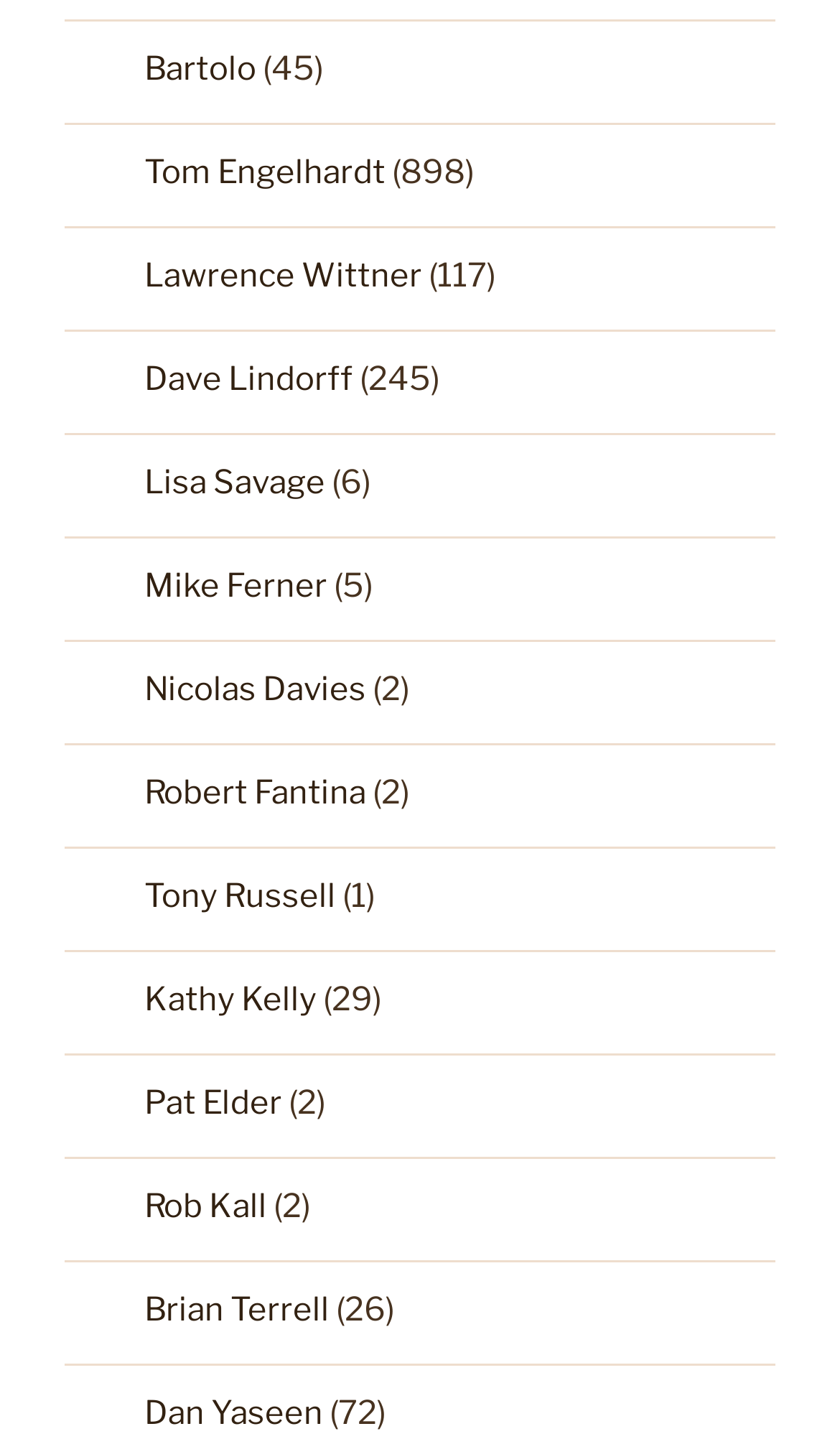Give a one-word or one-phrase response to the question:
What is the name of the author with the most articles?

Bartolo